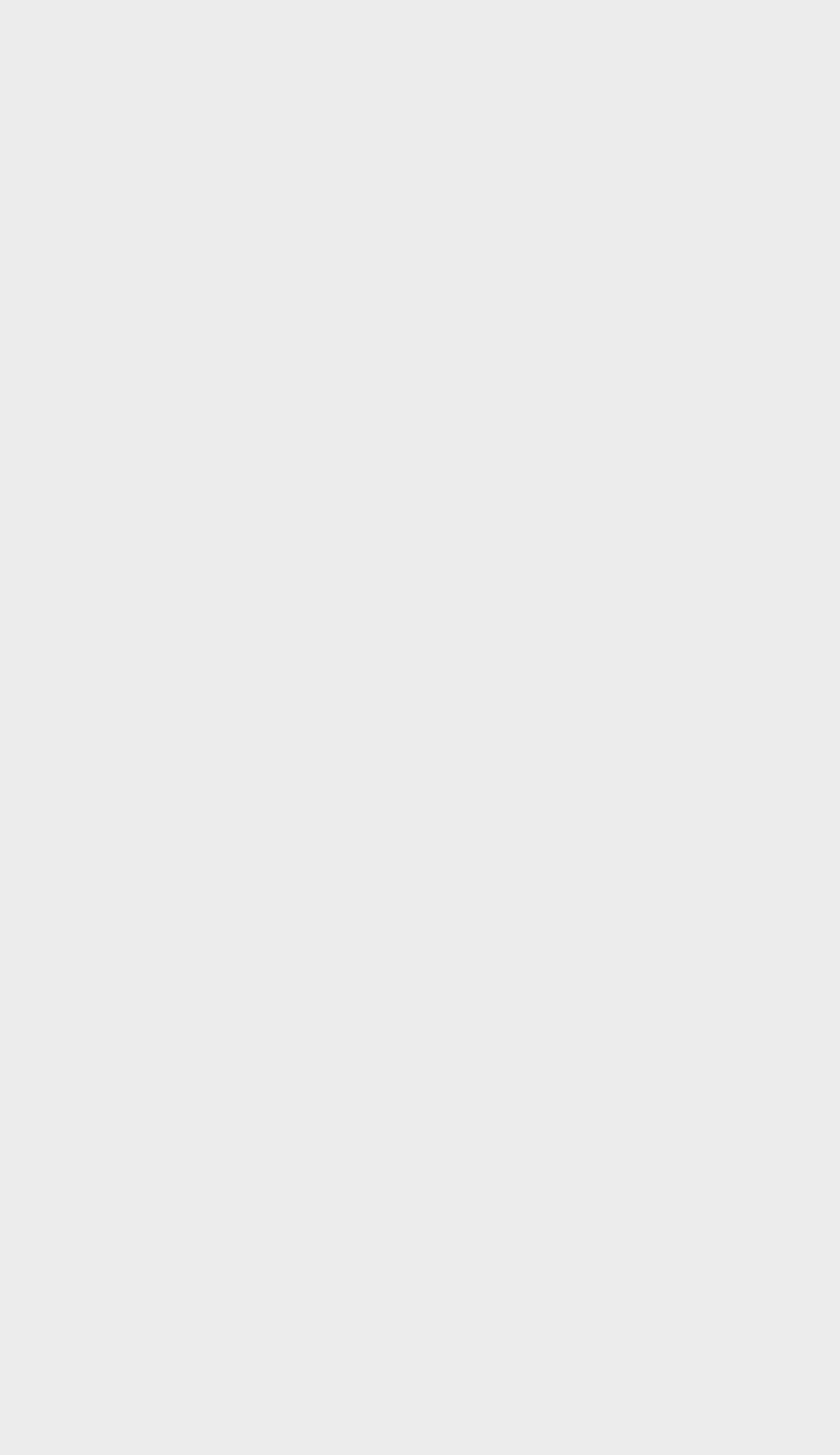Look at the image and answer the question in detail:
What is the direct link to the transcript?

From the link element with ID 1163, we can see that the direct link to the transcript is en.kremlin.ru/d/70347.